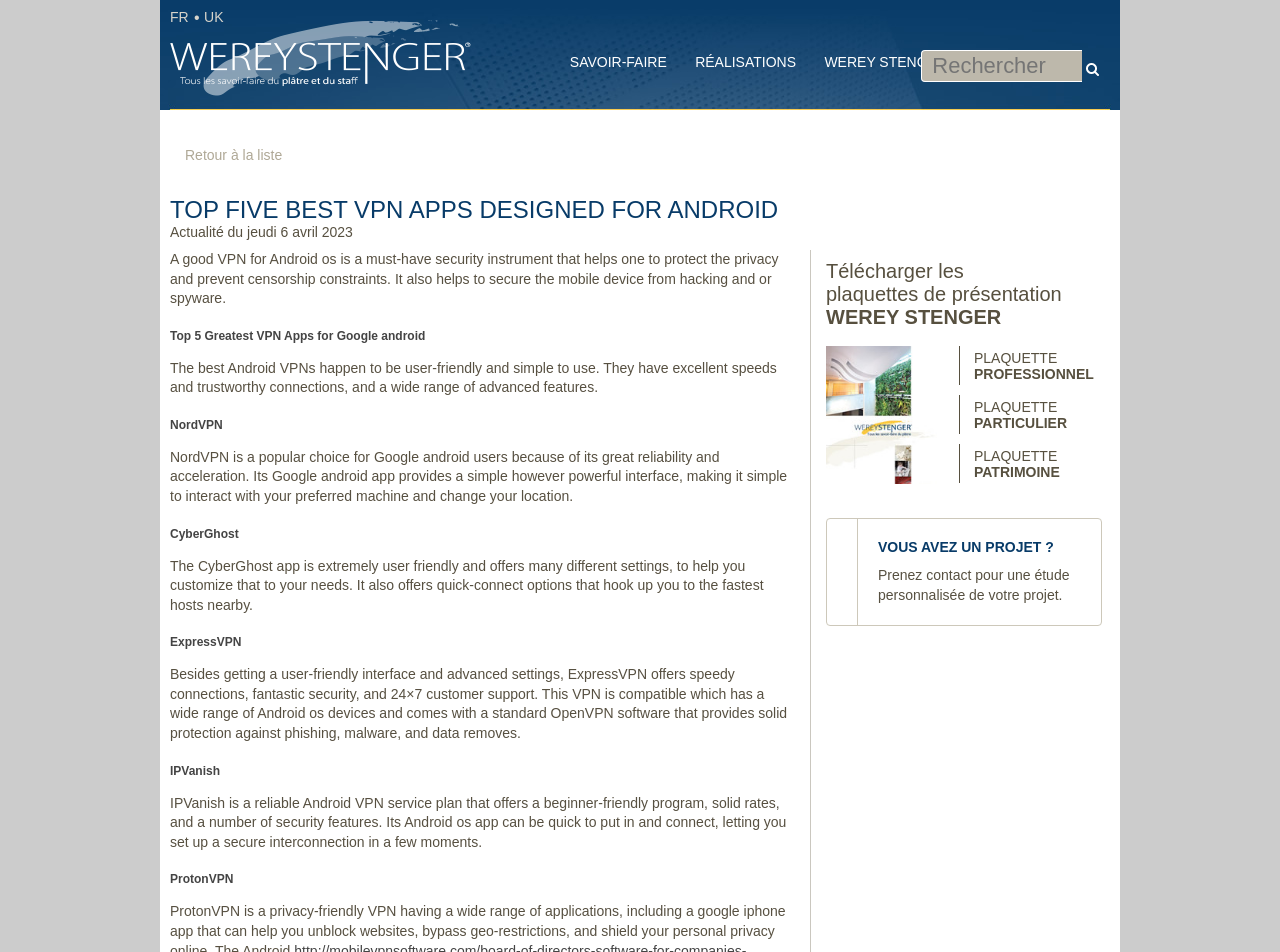Using the provided element description: "Resources", identify the bounding box coordinates. The coordinates should be four floats between 0 and 1 in the order [left, top, right, bottom].

None